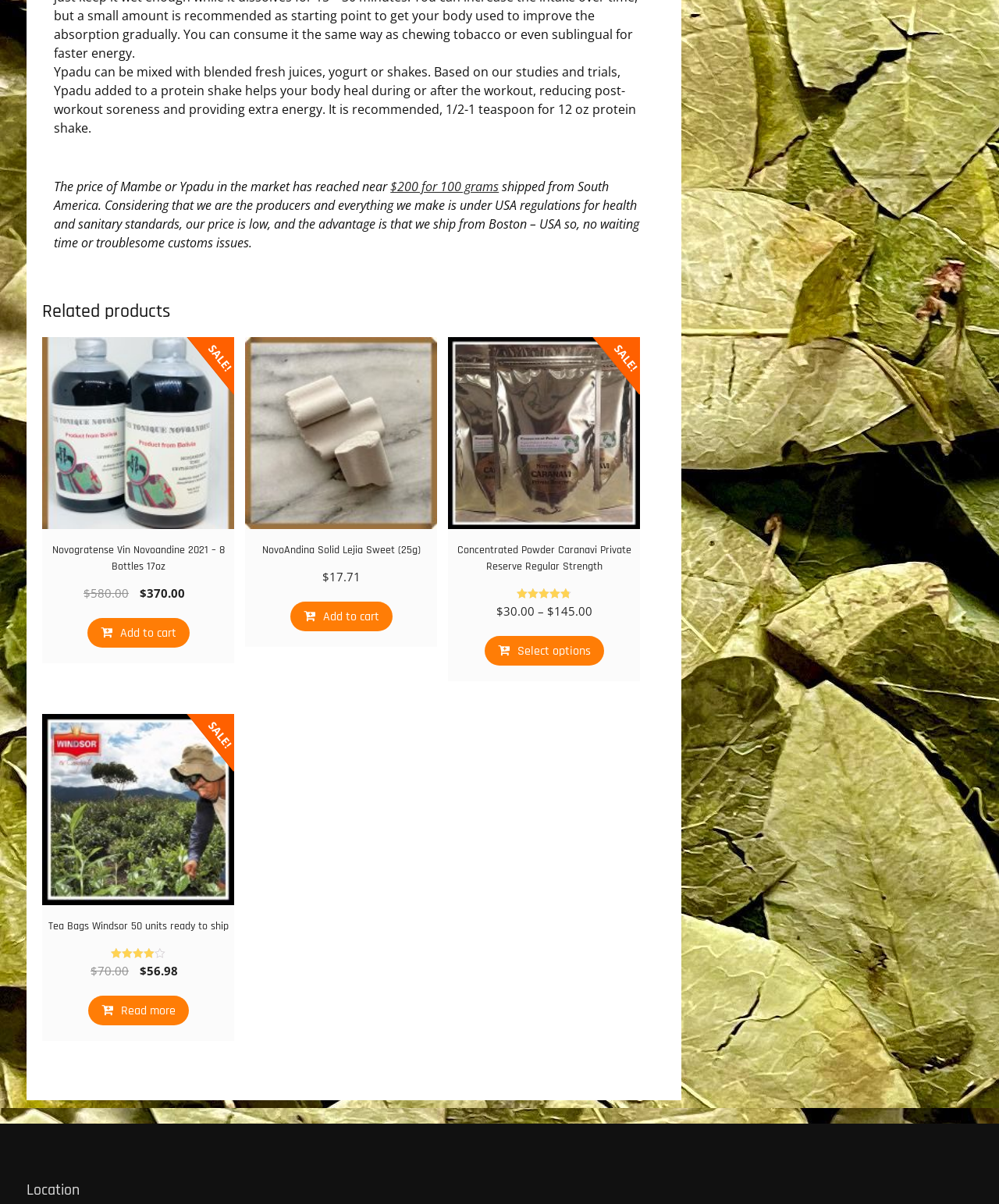Locate the bounding box coordinates of the element that should be clicked to execute the following instruction: "Select options for Concentrated Powder Caranavi Private Reserve Regular Strength".

[0.485, 0.528, 0.604, 0.553]